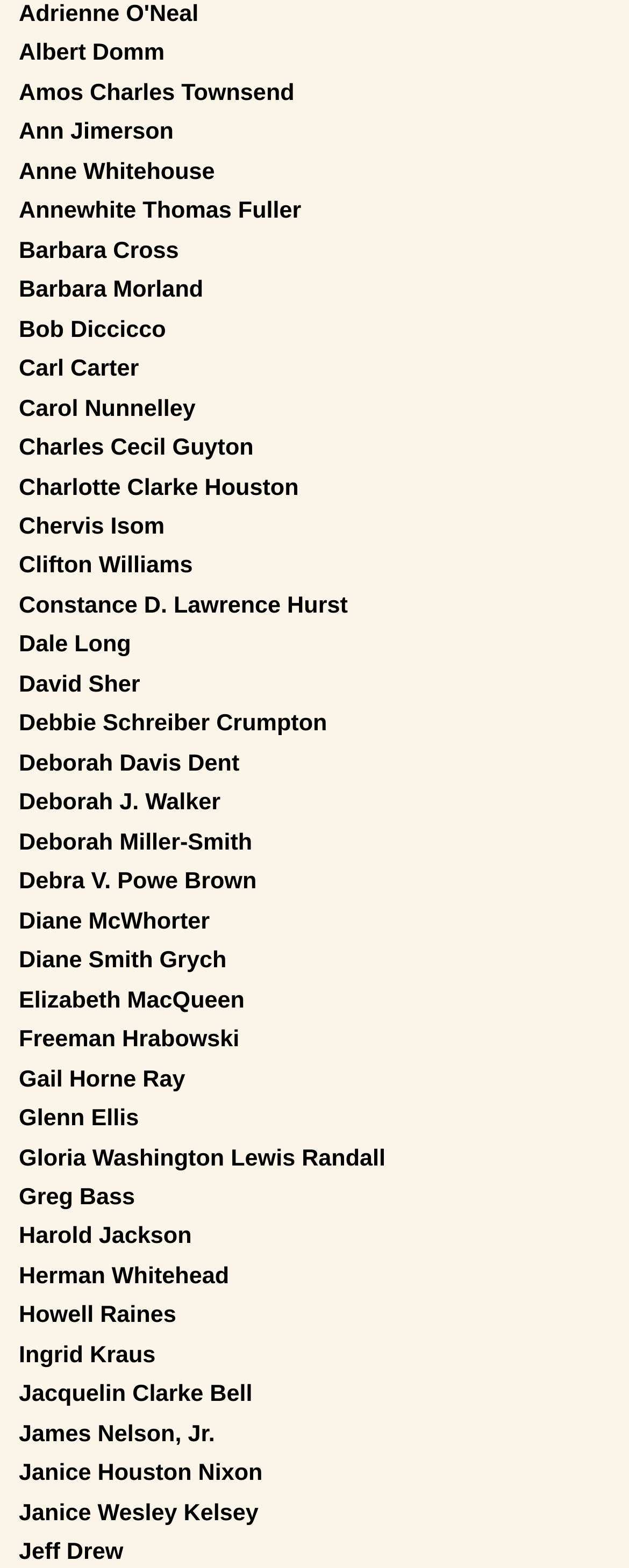How many links are on this webpage?
Refer to the screenshot and respond with a concise word or phrase.

404